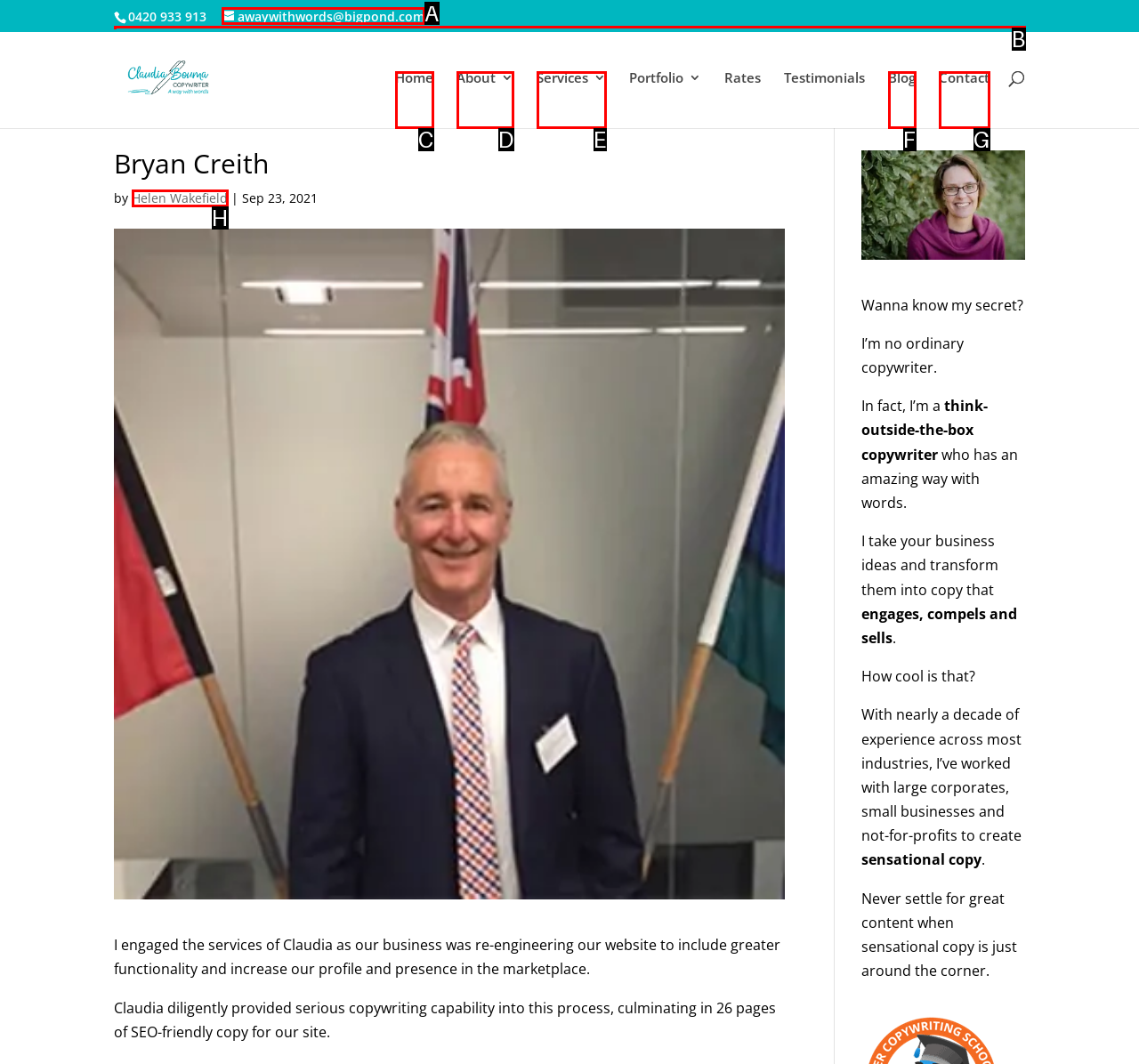Tell me the correct option to click for this task: search for something
Write down the option's letter from the given choices.

B